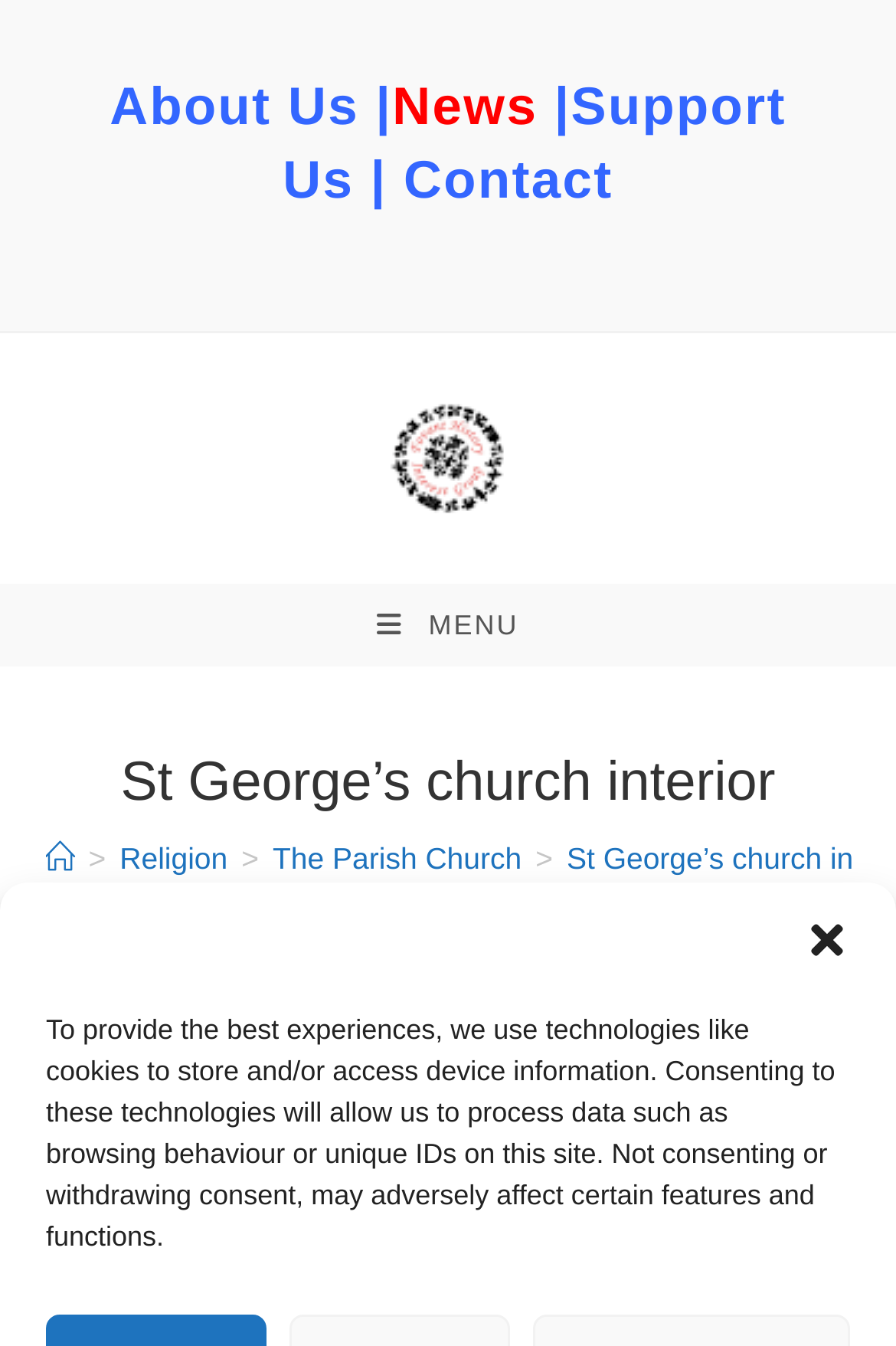Find and extract the text of the primary heading on the webpage.

About Us |News |Support Us | Contact